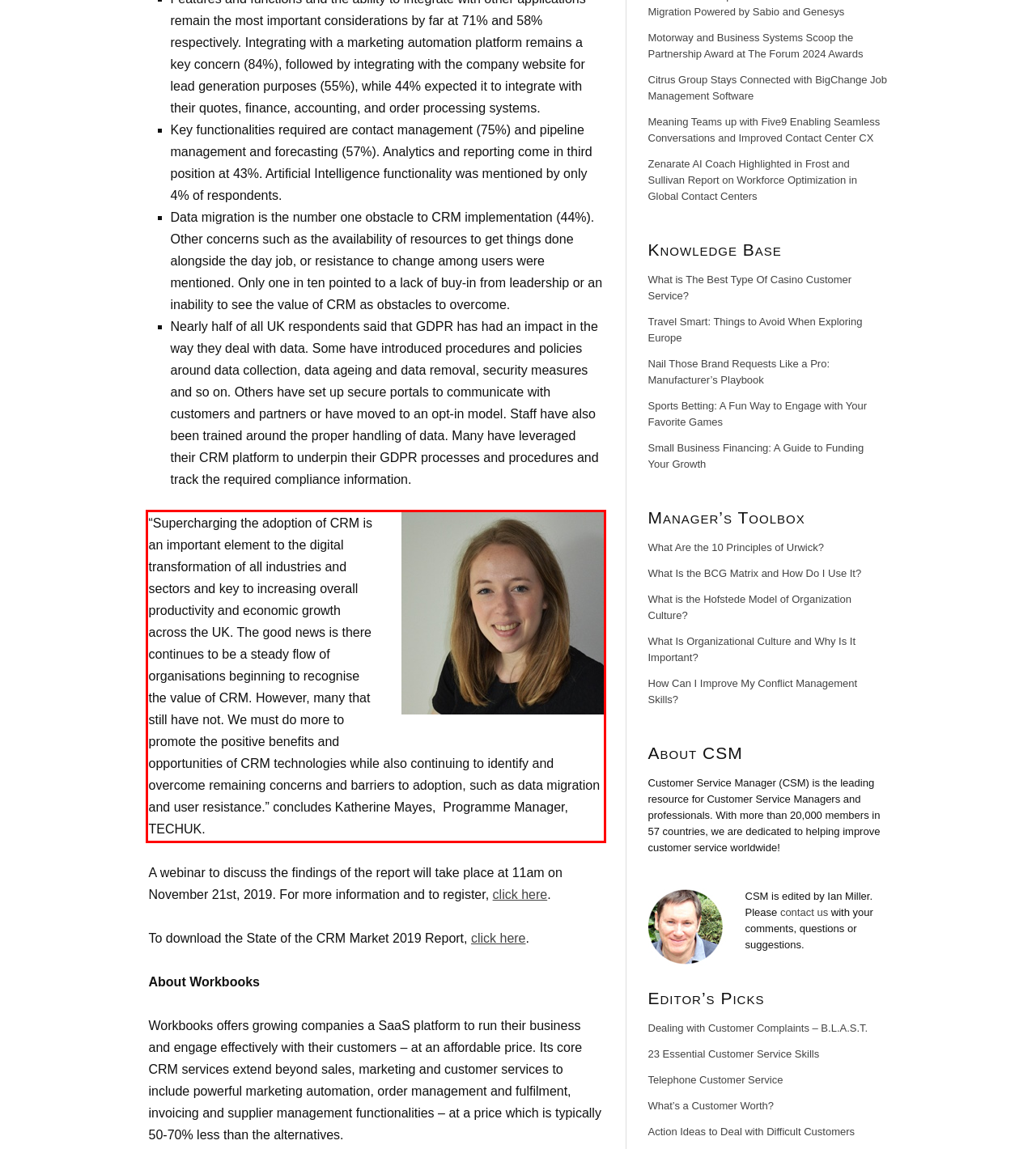Given a screenshot of a webpage, identify the red bounding box and perform OCR to recognize the text within that box.

“Supercharging the adoption of CRM is an important element to the digital transformation of all industries and sectors and key to increasing overall productivity and economic growth across the UK. The good news is there continues to be a steady flow of organisations beginning to recognise the value of CRM. However, many that still have not. We must do more to promote the positive benefits and opportunities of CRM technologies while also continuing to identify and overcome remaining concerns and barriers to adoption, such as data migration and user resistance.” concludes Katherine Mayes, Programme Manager, TECHUK.